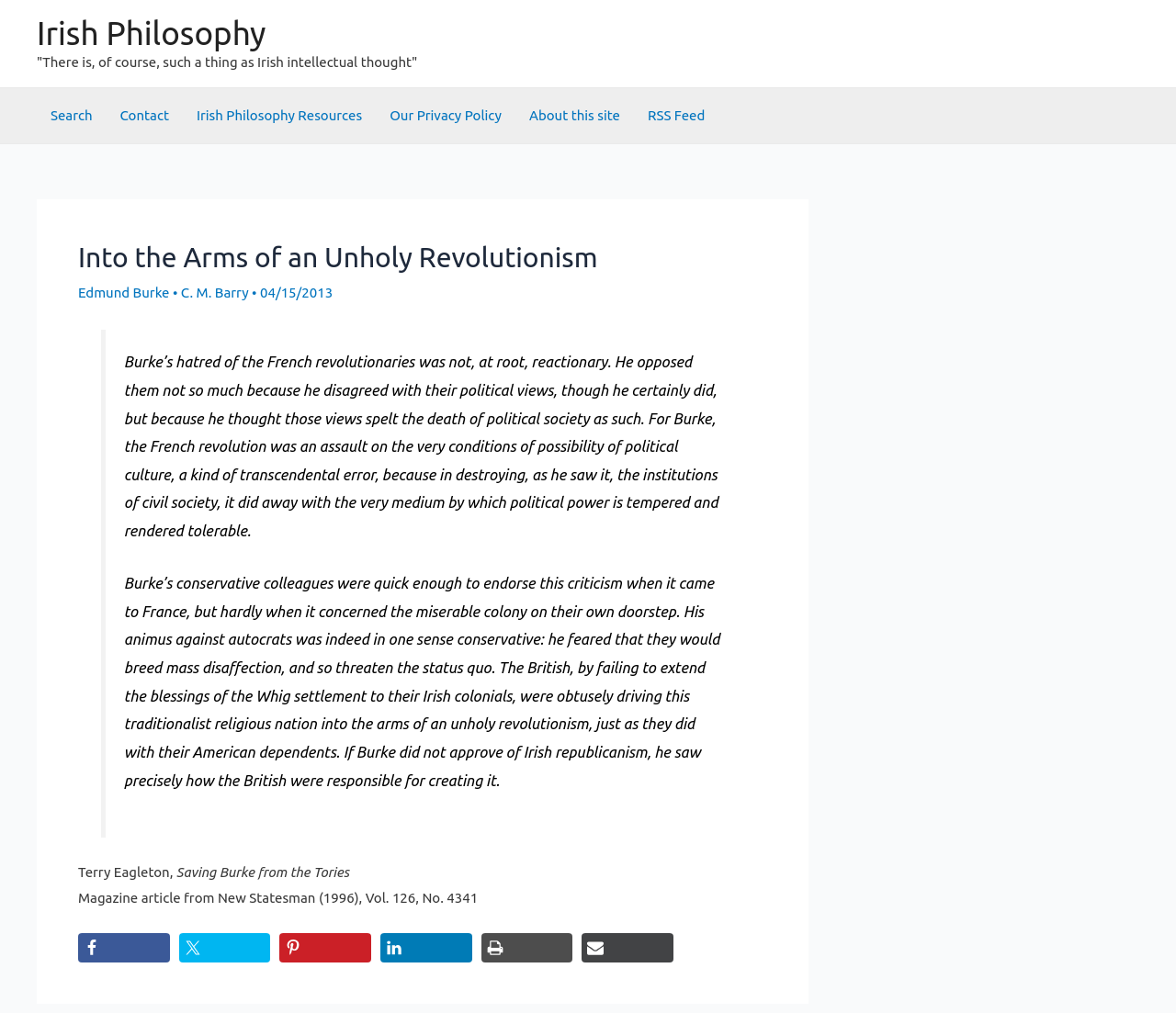What is the title of the magazine article?
Your answer should be a single word or phrase derived from the screenshot.

Saving Burke from the Tories